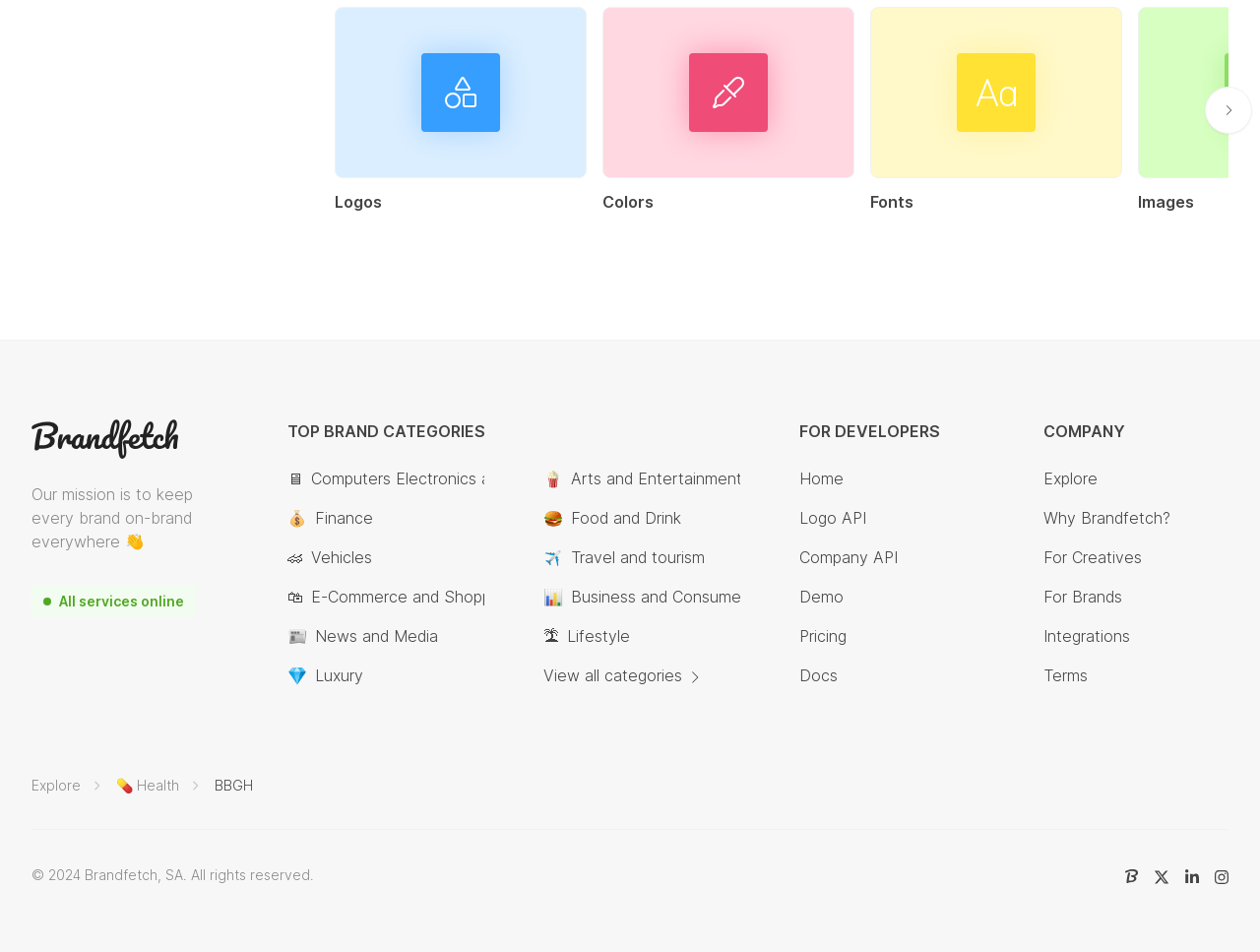Specify the bounding box coordinates of the area that needs to be clicked to achieve the following instruction: "View 'Computers Electronics and Technology' category".

[0.247, 0.49, 0.475, 0.515]